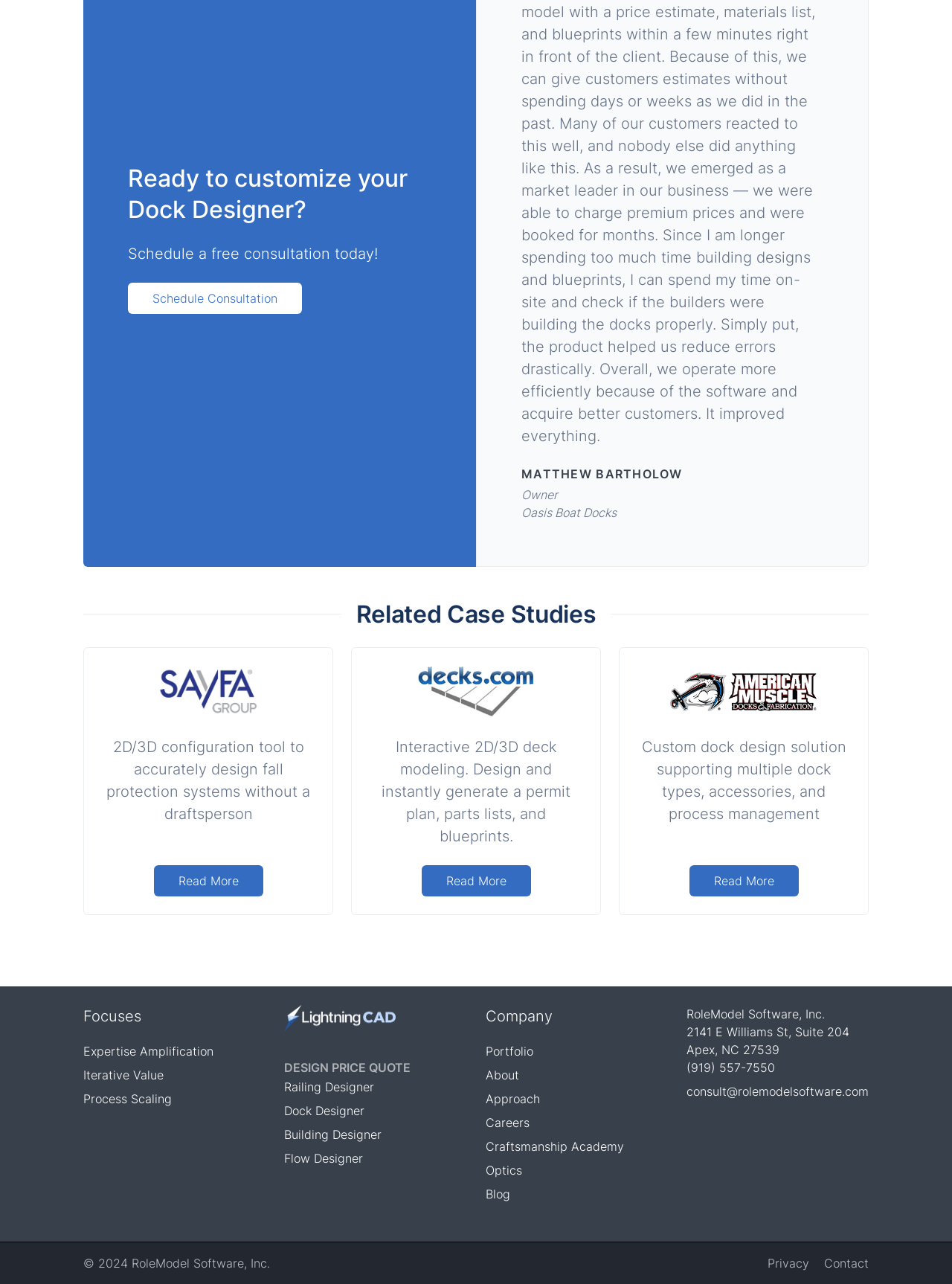Determine the bounding box coordinates of the UI element described by: "parent_node: DESIGN PRICE QUOTE".

[0.299, 0.783, 0.486, 0.804]